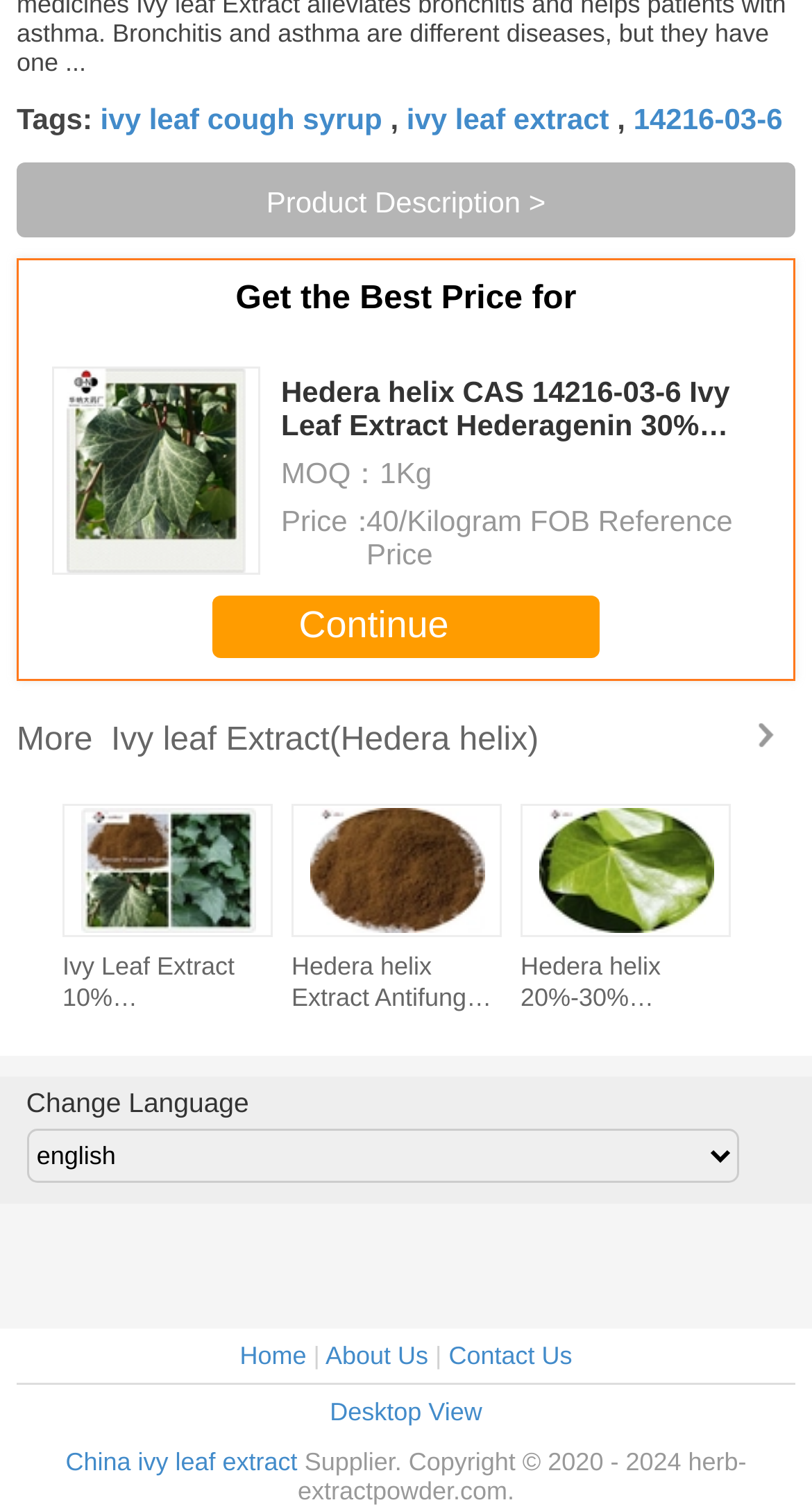From the webpage screenshot, predict the bounding box of the UI element that matches this description: "More Ivy leaf Extract(Hedera helix)".

[0.021, 0.459, 0.979, 0.511]